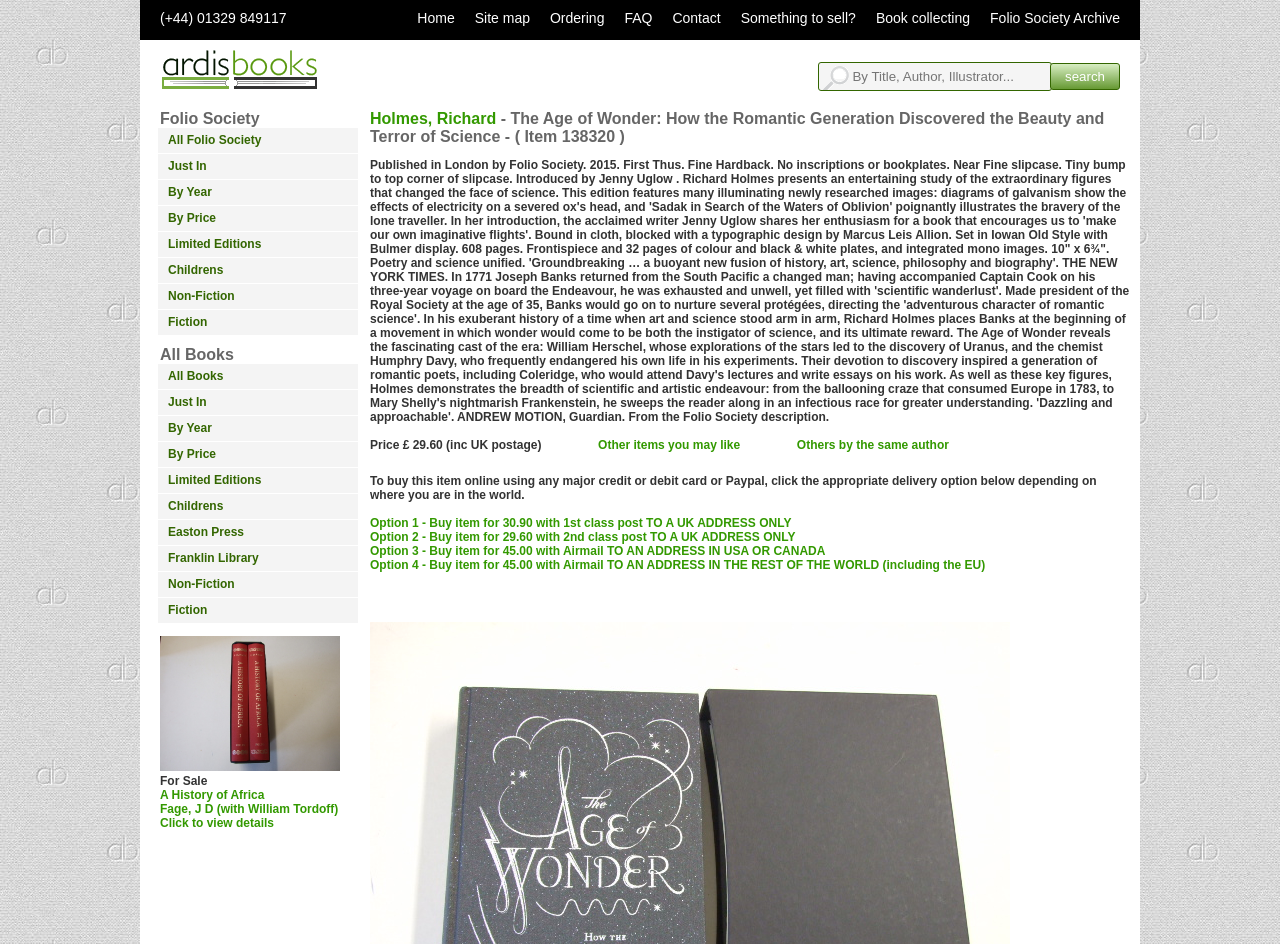Determine the bounding box of the UI component based on this description: "Just In". The bounding box coordinates should be four float values between 0 and 1, i.e., [left, top, right, bottom].

[0.123, 0.413, 0.28, 0.441]